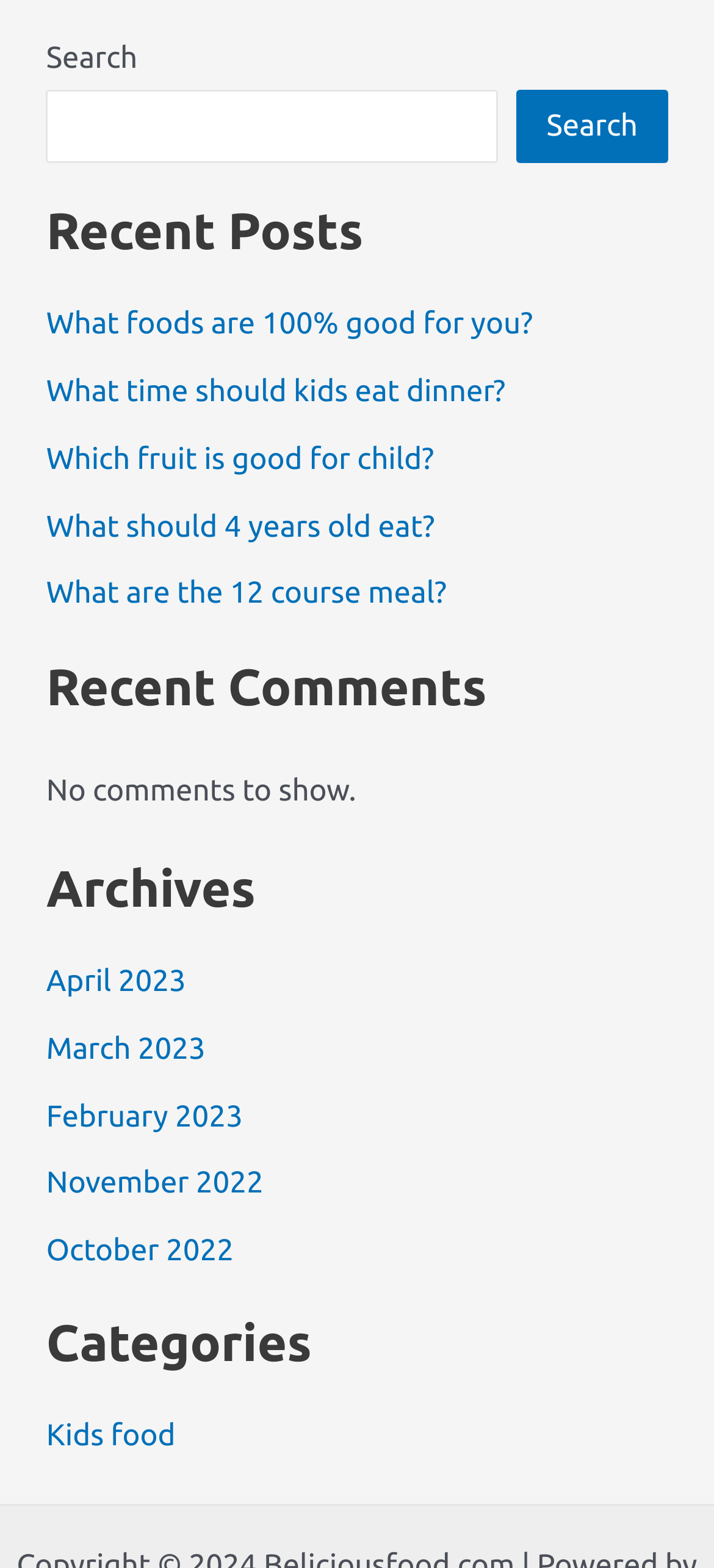Please reply to the following question using a single word or phrase: 
How many categories are listed?

1